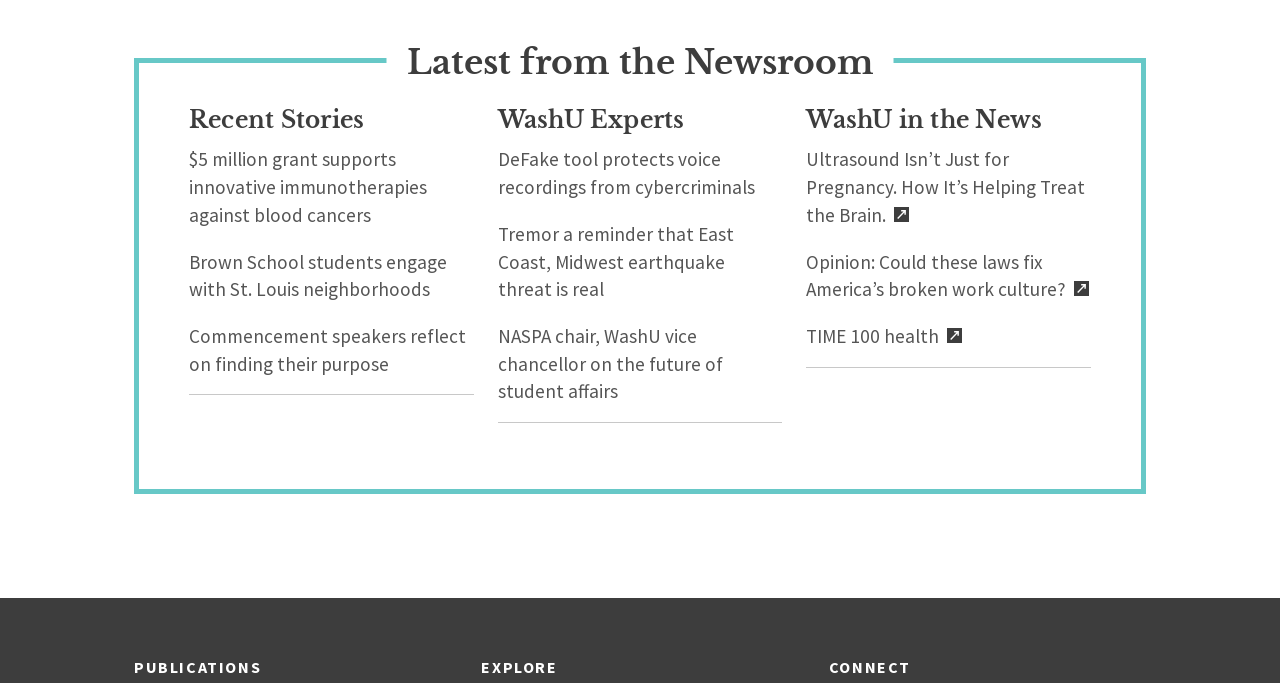Utilize the information from the image to answer the question in detail:
How many links are there under 'WashU Experts'?

Under the 'WashU Experts' section, I can see four links: 'WashU Experts', 'DeFake tool protects voice recordings from cybercriminals', 'Tremor a reminder that East Coast, Midwest earthquake threat is real', and 'NASPA chair, WashU vice chancellor on the future of student affairs'.